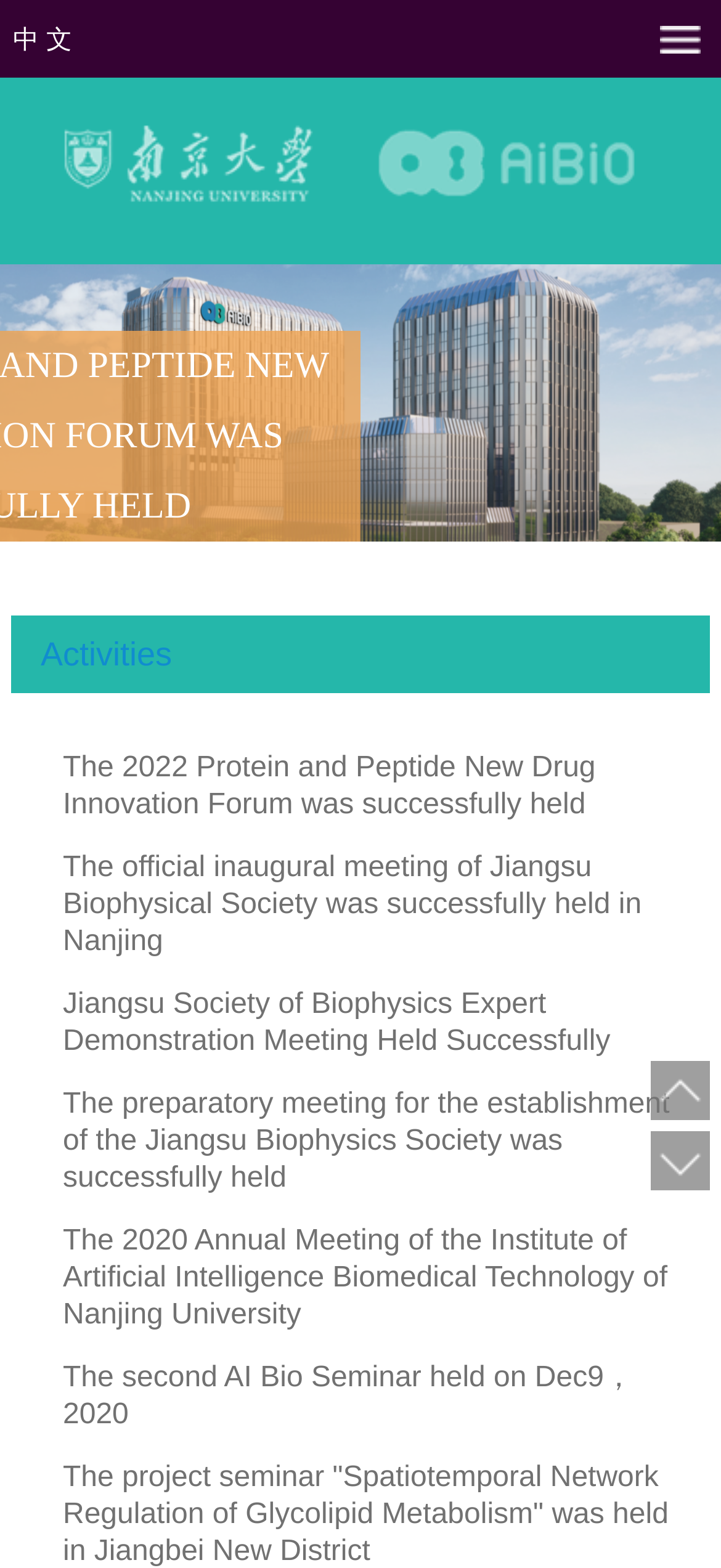Determine the bounding box coordinates of the clickable region to carry out the instruction: "Go to the second AI Bio Seminar".

[0.041, 0.859, 0.959, 0.923]